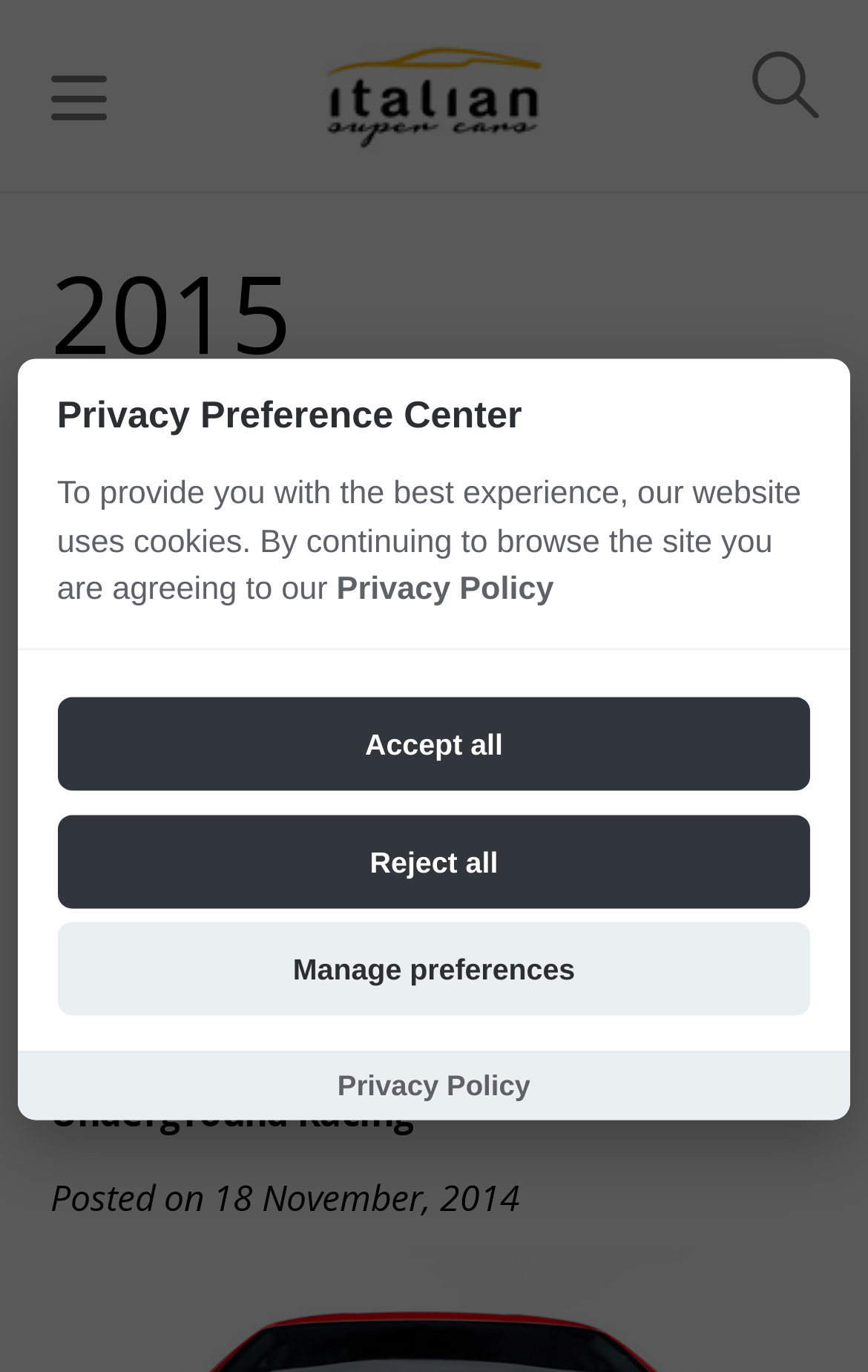Please provide a one-word or phrase answer to the question: 
When was the article posted?

18 November, 2014